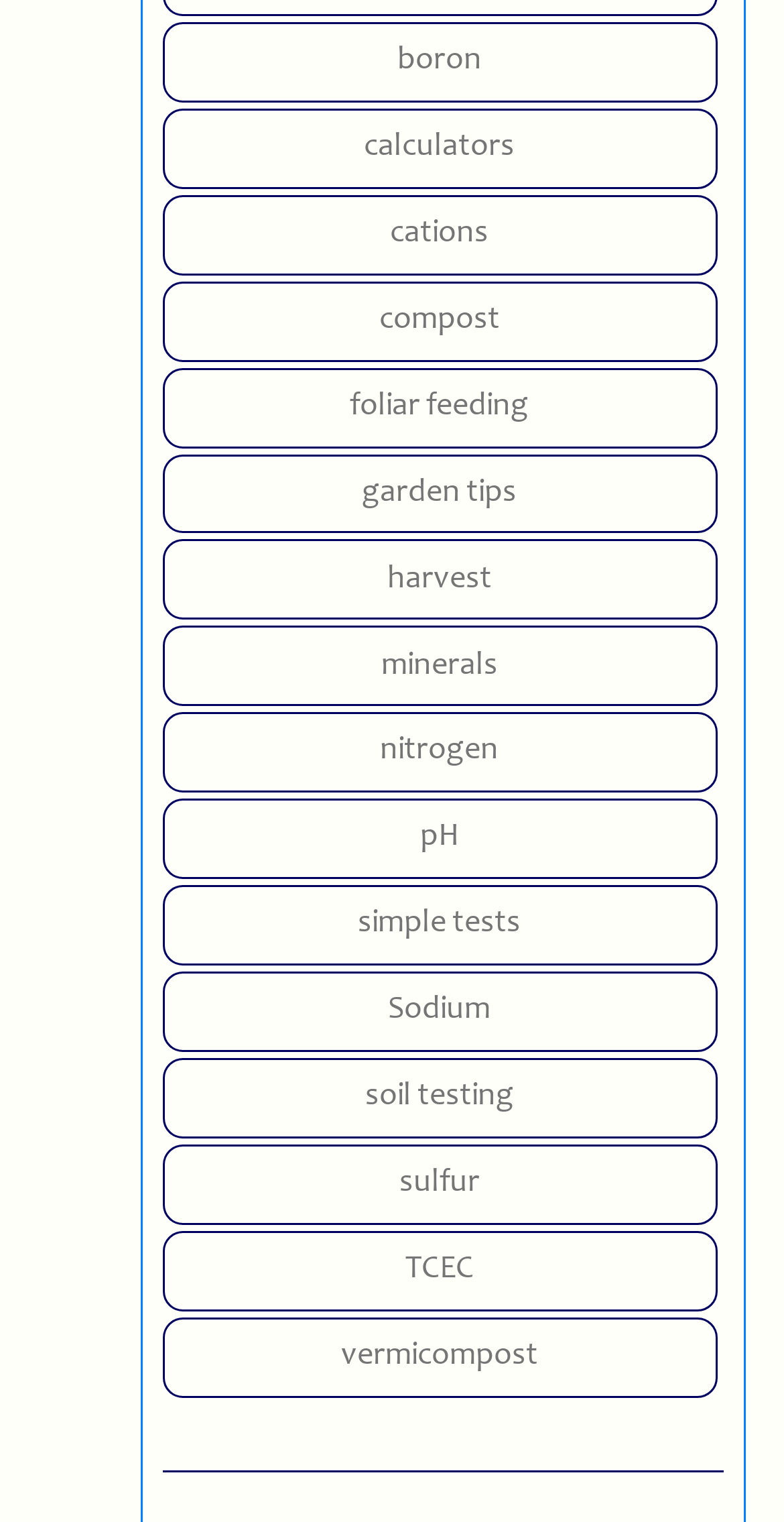What is the topic of the webpage?
Analyze the image and provide a thorough answer to the question.

The topic of the webpage appears to be related to gardening or soil, as the links on the webpage are related to gardening and soil testing, such as 'compost', 'foliar feeding', 'garden tips', 'harvest', 'minerals', 'nitrogen', 'pH', 'simple tests', 'soil testing', and 'sulfur'.